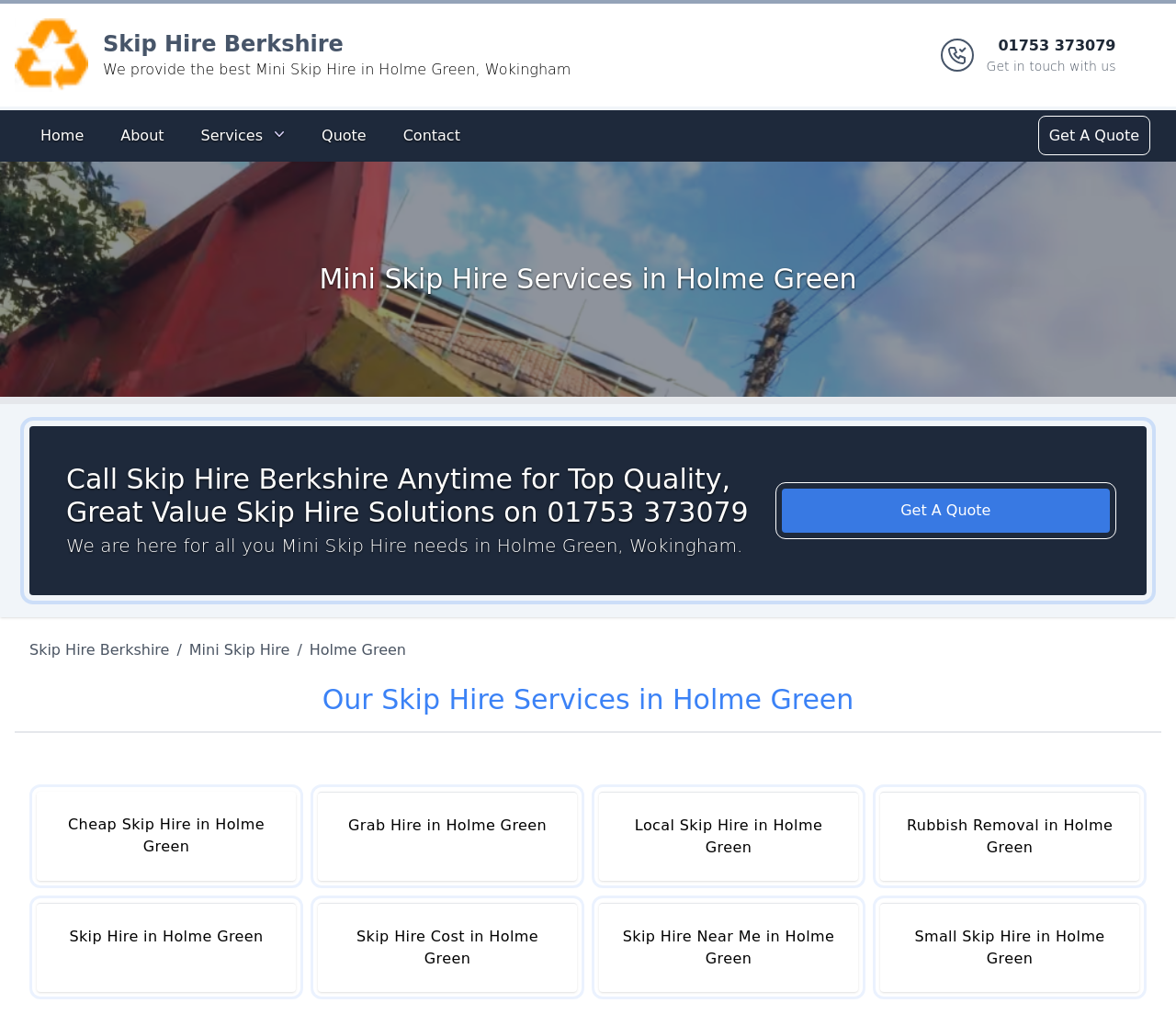Please specify the bounding box coordinates for the clickable region that will help you carry out the instruction: "Click the Instagram link".

None